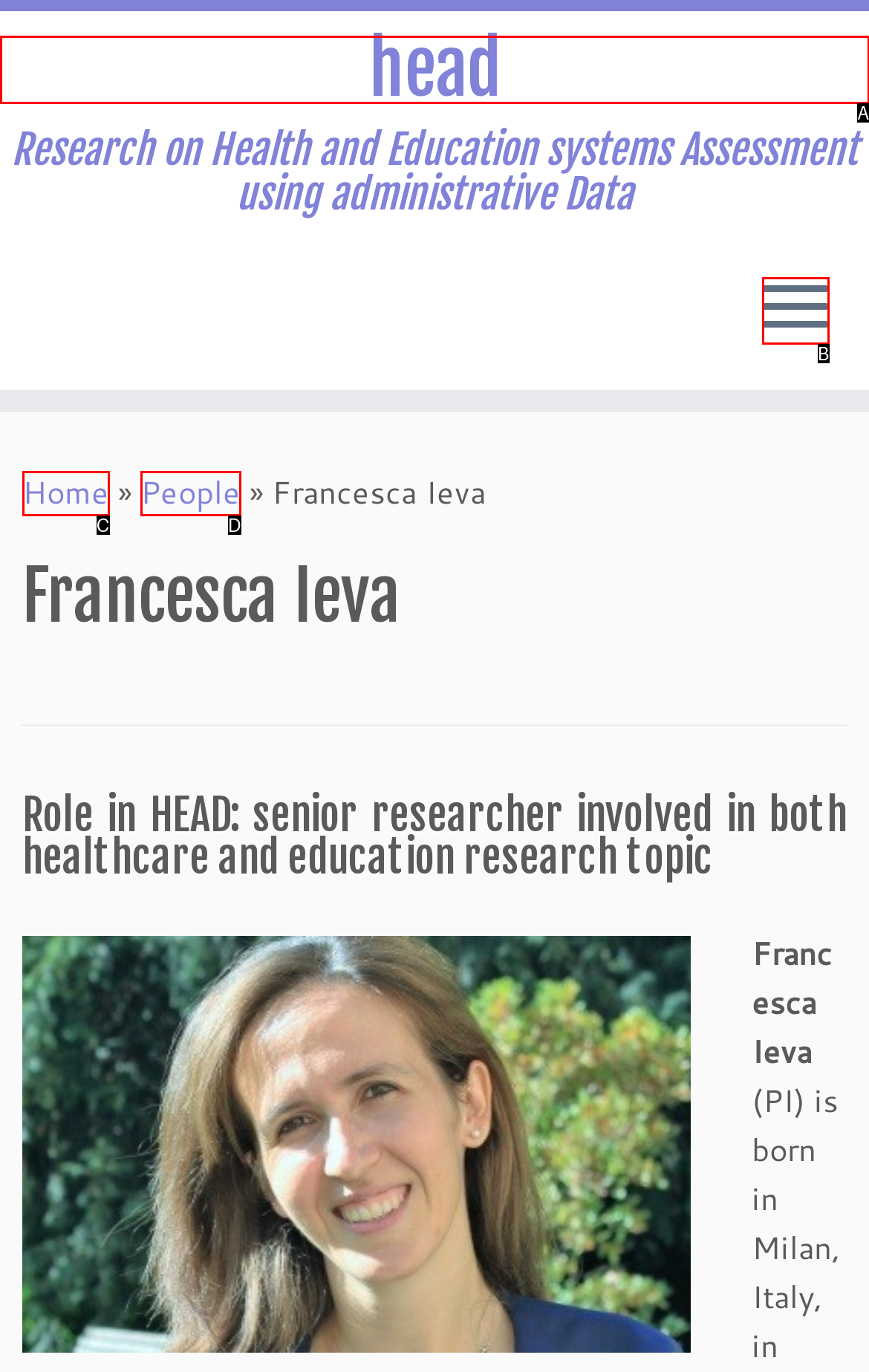With the description: Home, find the option that corresponds most closely and answer with its letter directly.

C